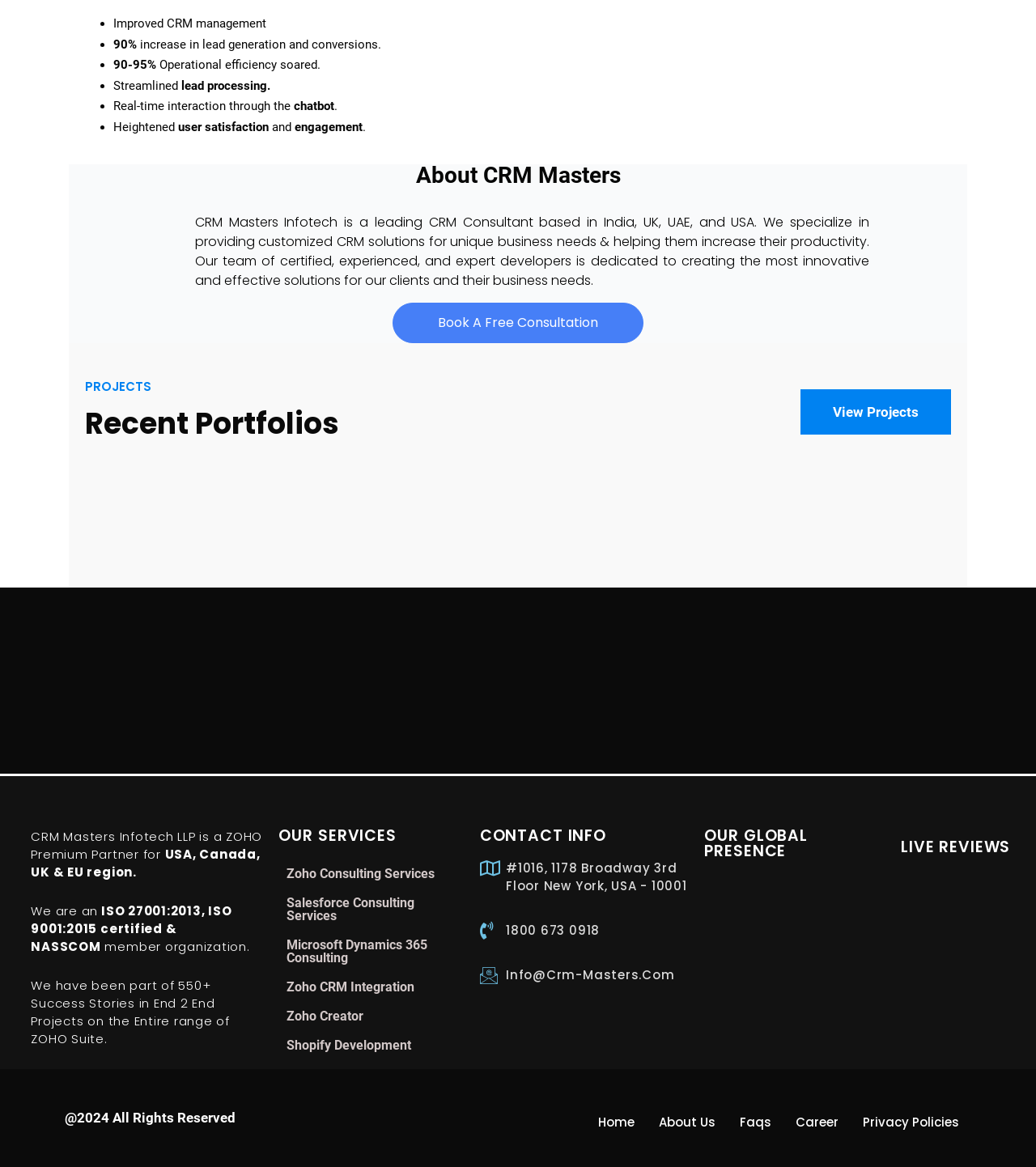Please locate the bounding box coordinates for the element that should be clicked to achieve the following instruction: "Sign up for offers & promotions". Ensure the coordinates are given as four float numbers between 0 and 1, i.e., [left, top, right, bottom].

None